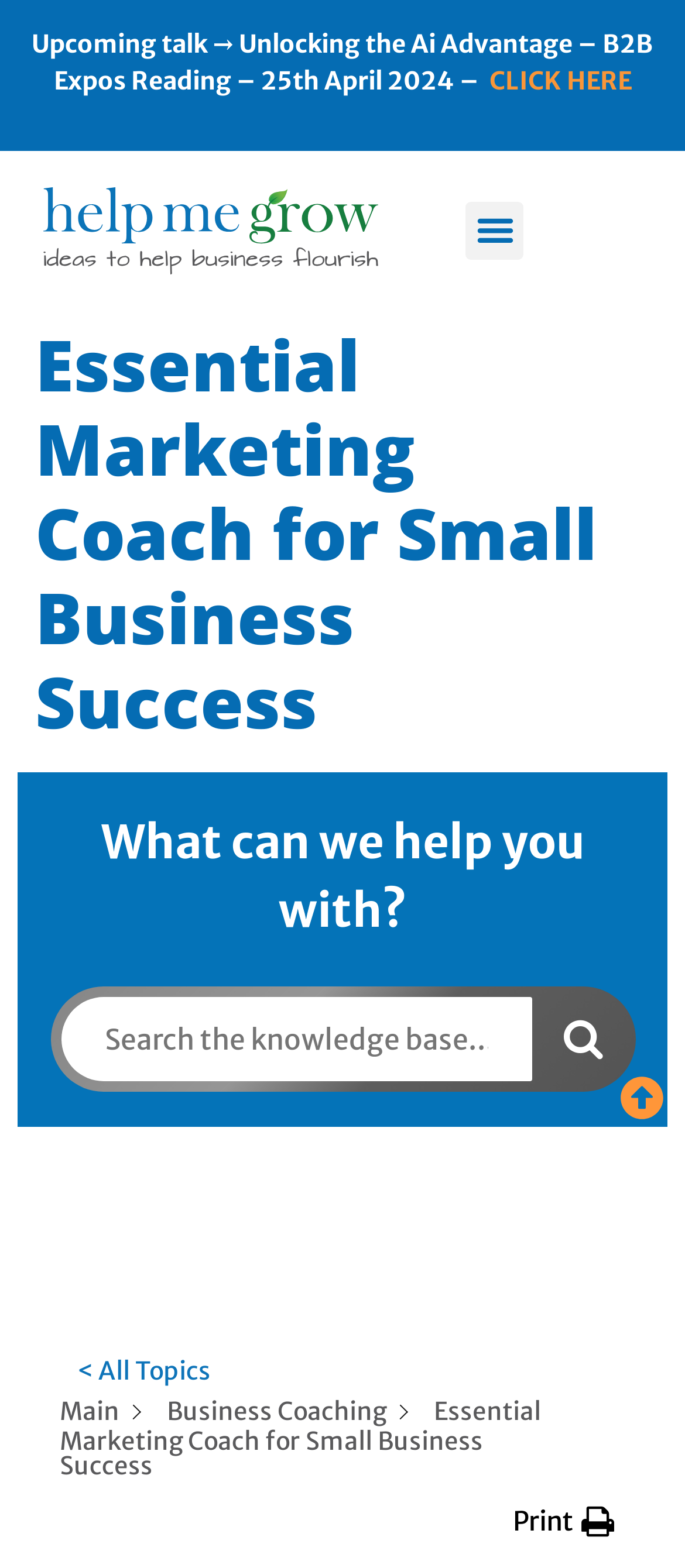What is the topic of the upcoming talk?
Give a detailed response to the question by analyzing the screenshot.

I found the answer by looking at the StaticText element with the text 'Upcoming talk → Unlocking the Ai Advantage – B2B Expos Reading – 25th April 2024 –\xa0' which is located at the top of the webpage.